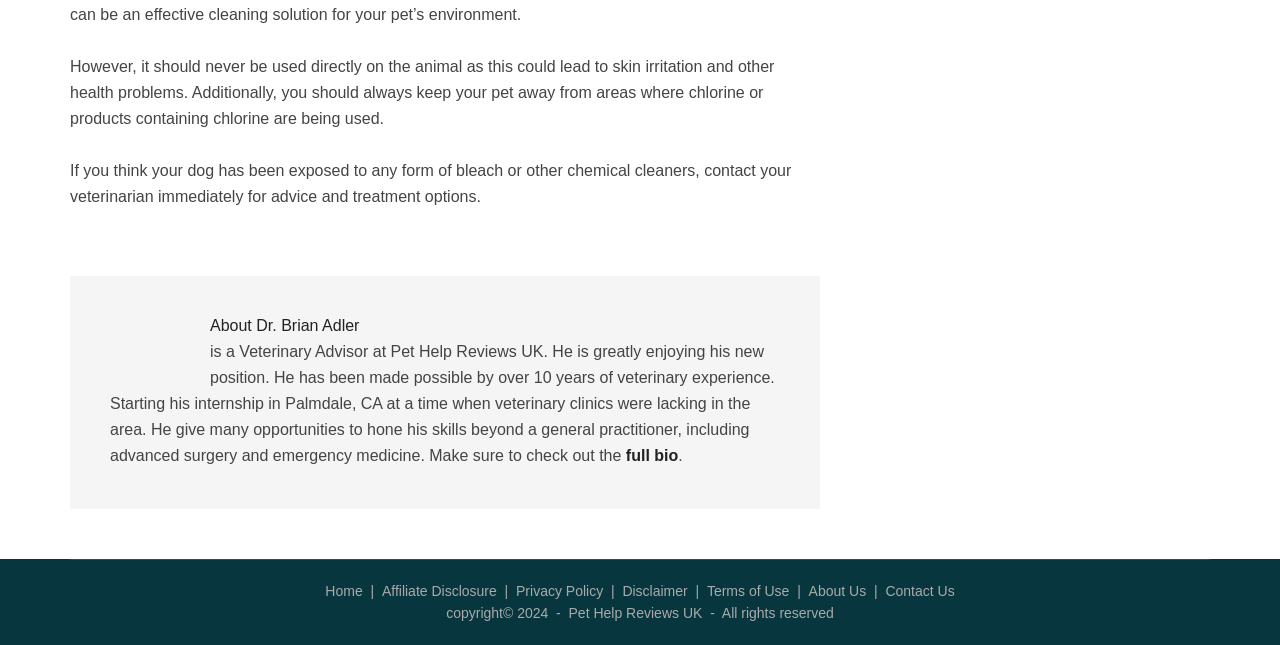How many links are there in the footer section?
Using the image, give a concise answer in the form of a single word or short phrase.

7